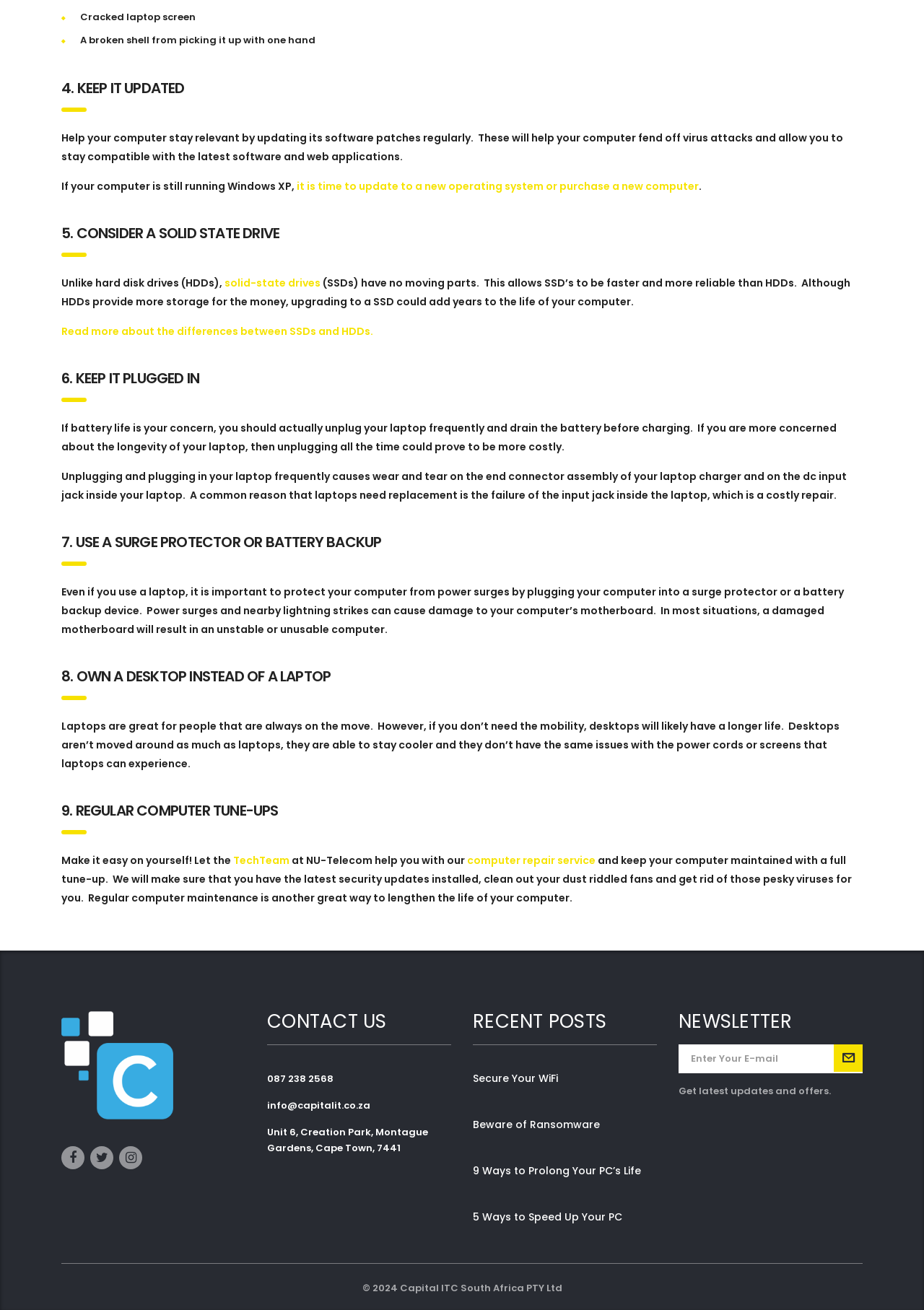Answer this question using a single word or a brief phrase:
What is the purpose of a surge protector or battery backup?

Protect from power surges